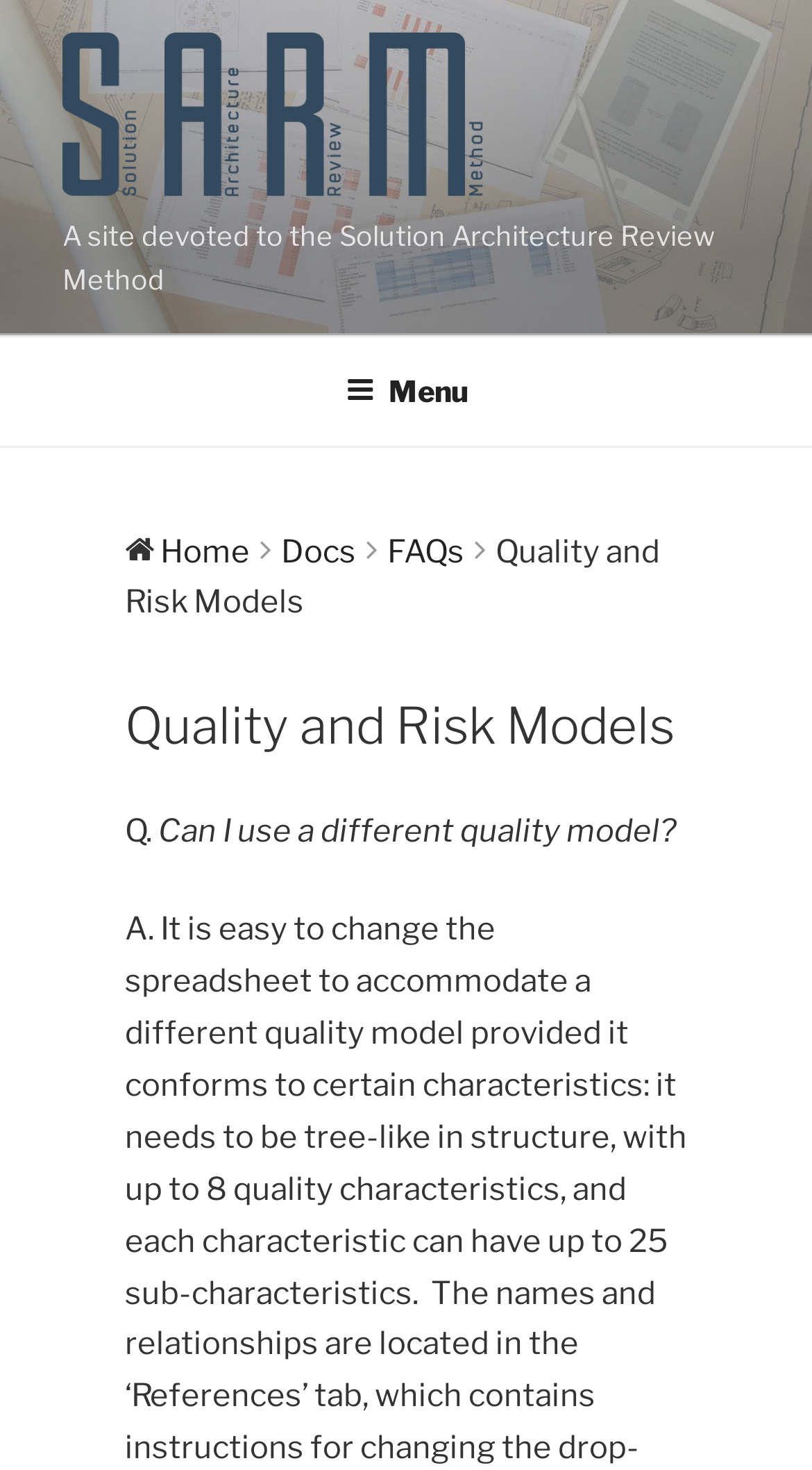Answer the following inquiry with a single word or phrase:
Is the menu expanded?

No